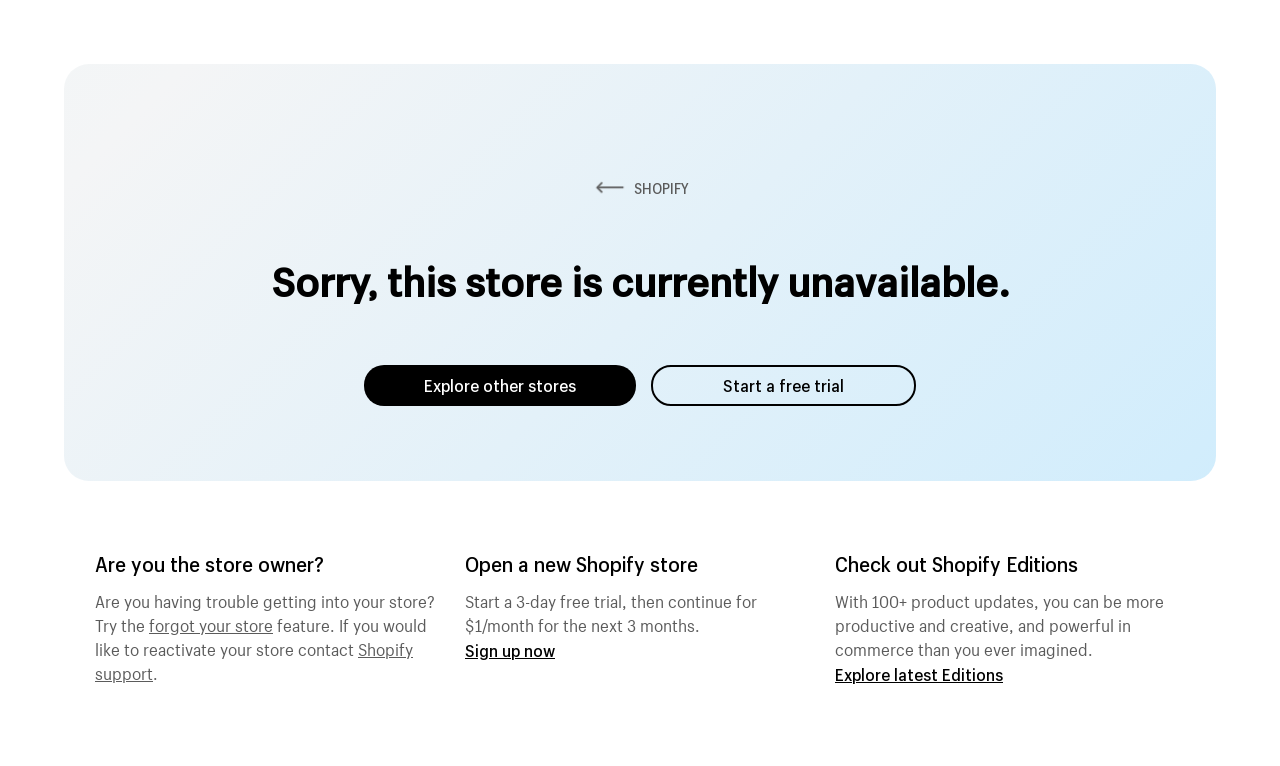Reply to the question with a single word or phrase:
What can I do if I am not the store owner?

Explore other stores